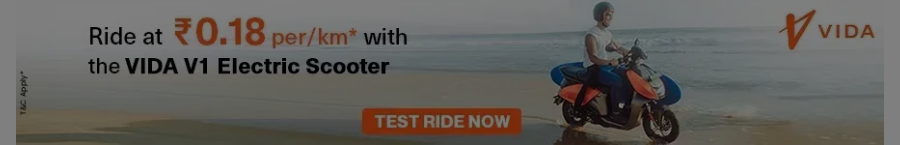Describe all the important aspects and details of the image.

Experience the future of commuting with the VIDA V1 Electric Scooter, designed for both efficiency and style. This advertisement highlights the exceptional cost of just ₹0.18 per kilometer, making it an economical choice for daily travel. The image features a rider confidently navigating a scenic beachside route, showcasing the scooter's versatility and modern design. Additionally, a prominent "TEST RIDE NOW" button invites potential customers to experience the scooter firsthand, emphasizing the brand's commitment to engaging users in the electric mobility revolution. Embrace sustainable transportation with VIDA!